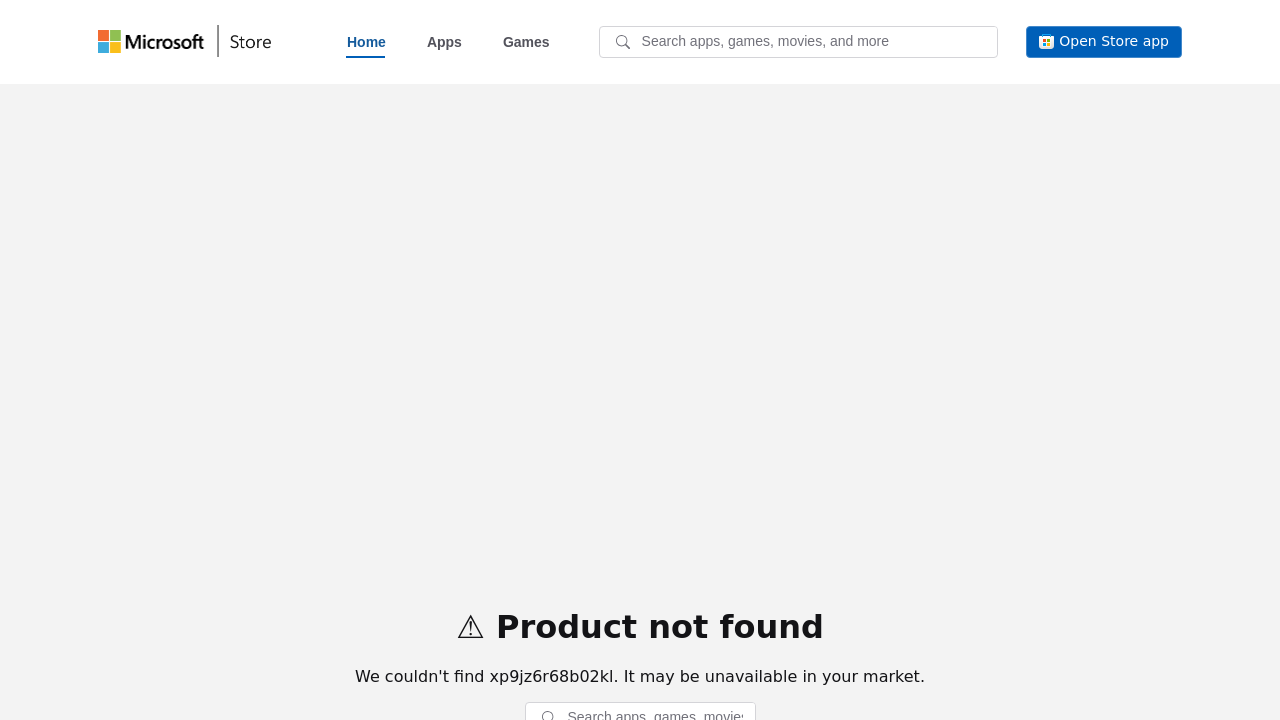Use a single word or phrase to answer the question: How many links are in the navigation group?

3